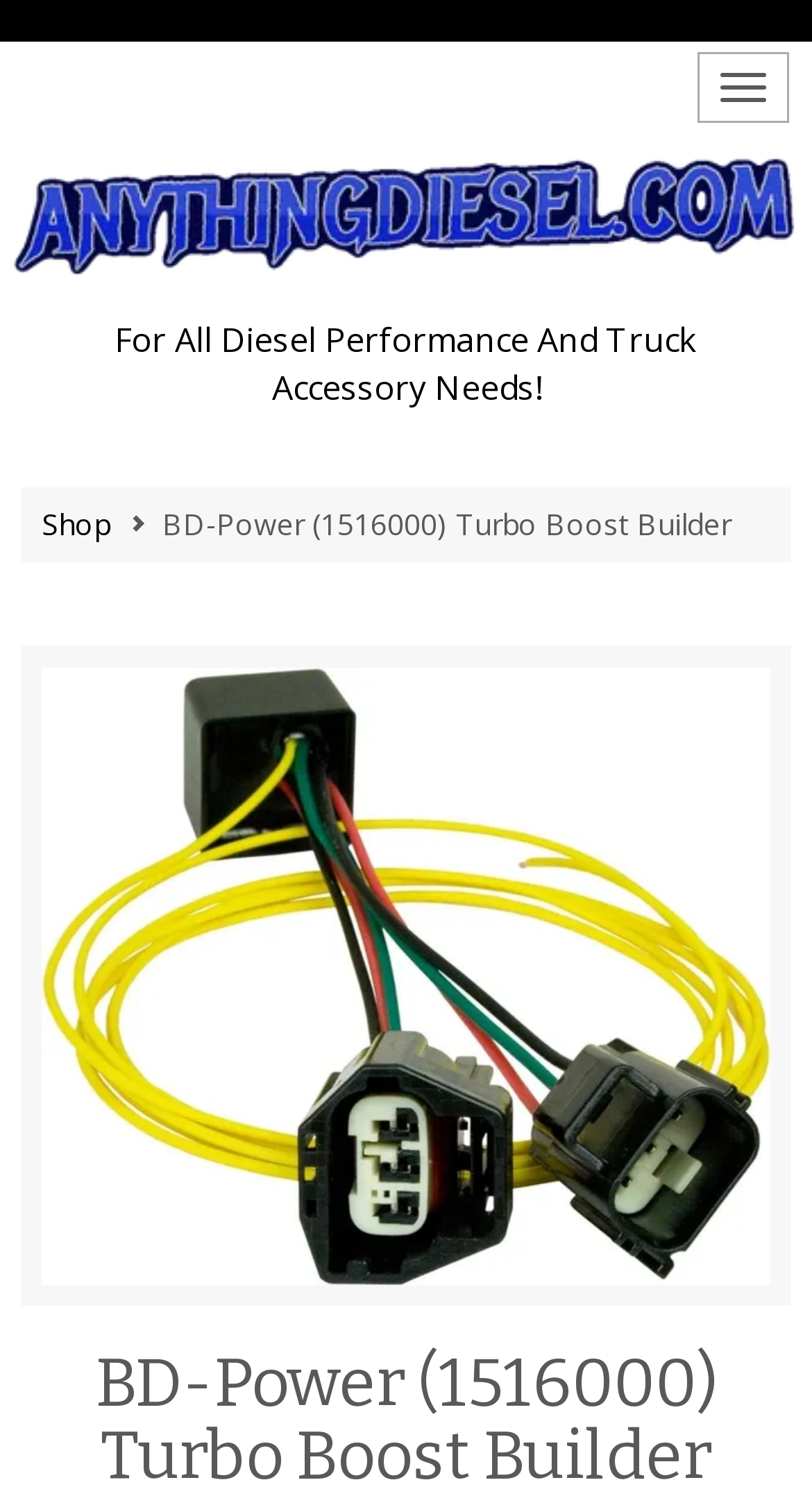Is there an image on the page?
Please answer the question with a single word or phrase, referencing the image.

Yes